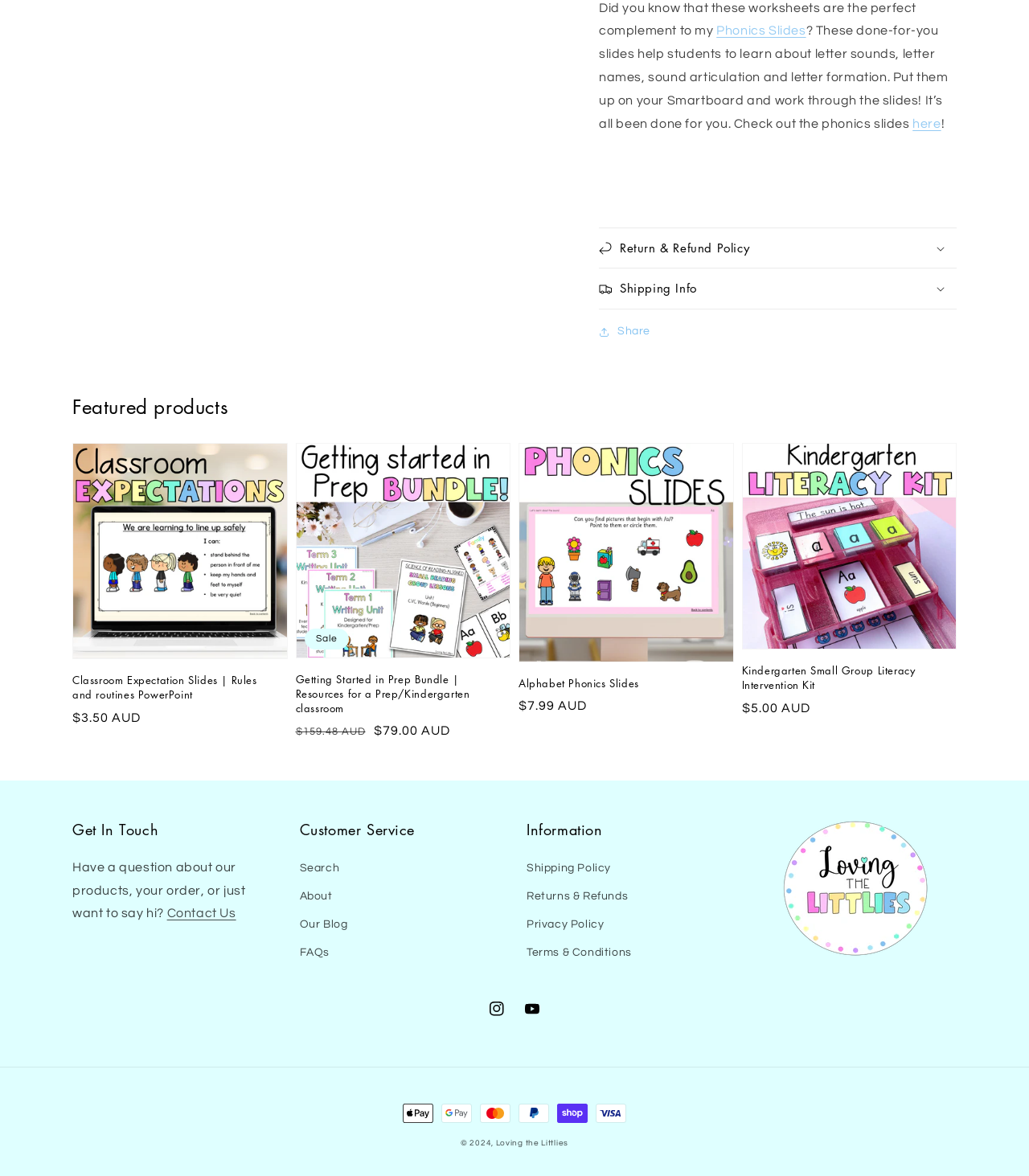Identify the bounding box coordinates of the region that needs to be clicked to carry out this instruction: "Check 'Shipping Info'". Provide these coordinates as four float numbers ranging from 0 to 1, i.e., [left, top, right, bottom].

[0.582, 0.229, 0.93, 0.262]